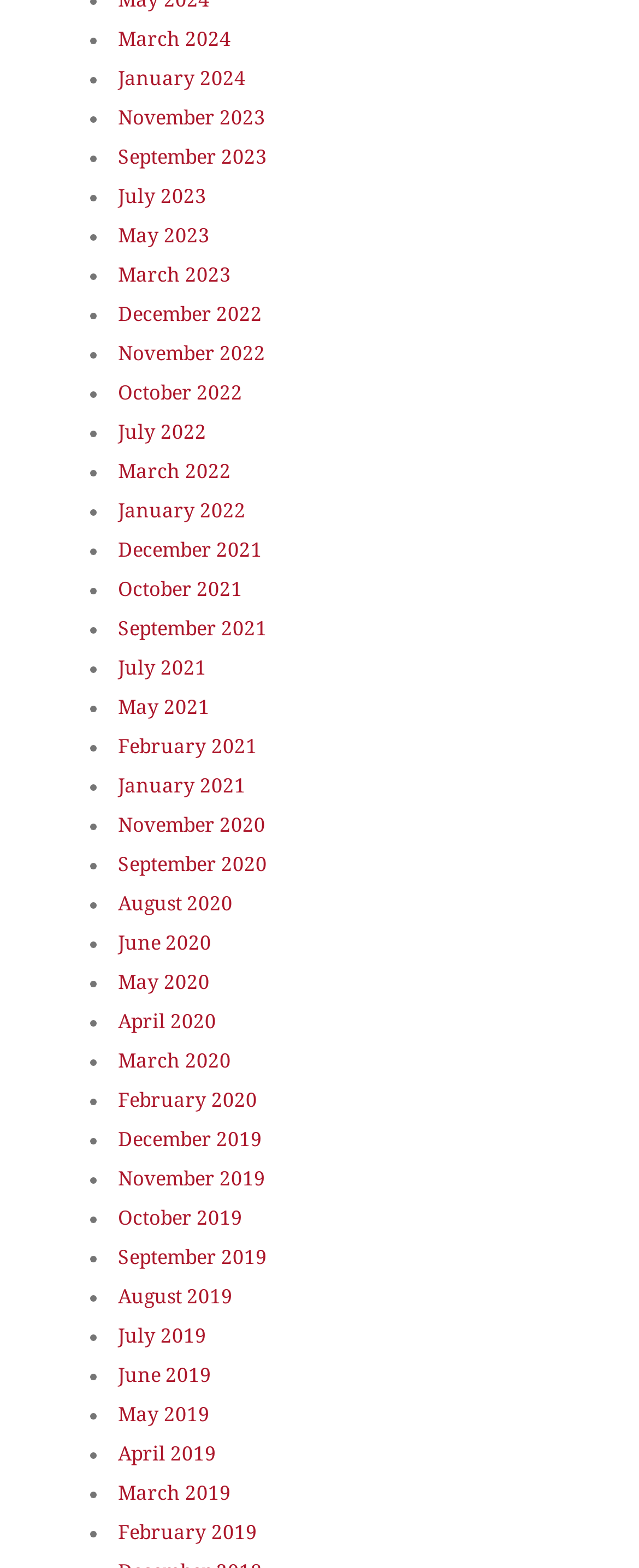Identify the bounding box coordinates of the part that should be clicked to carry out this instruction: "Click on March 2024".

[0.185, 0.018, 0.362, 0.033]